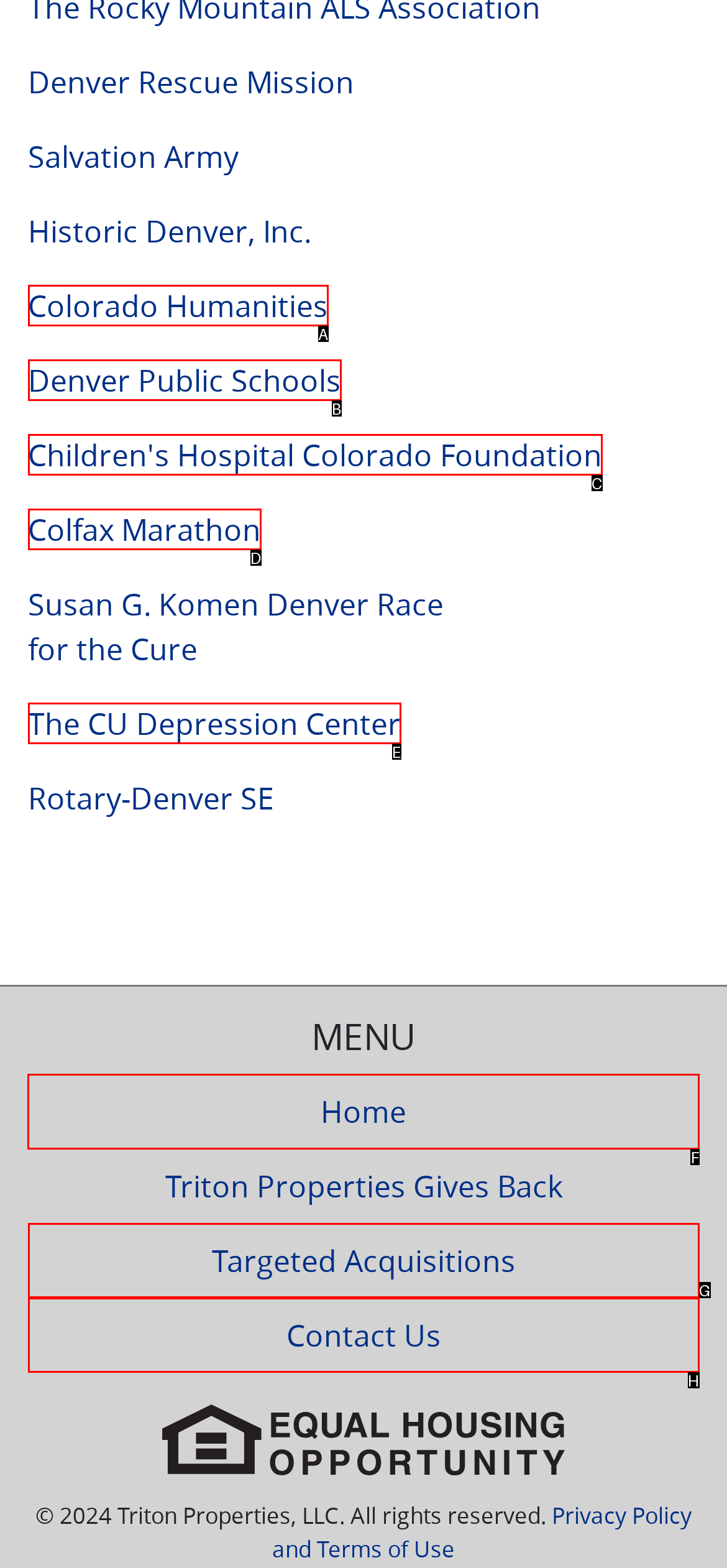Which UI element's letter should be clicked to achieve the task: Go to Home
Provide the letter of the correct choice directly.

F